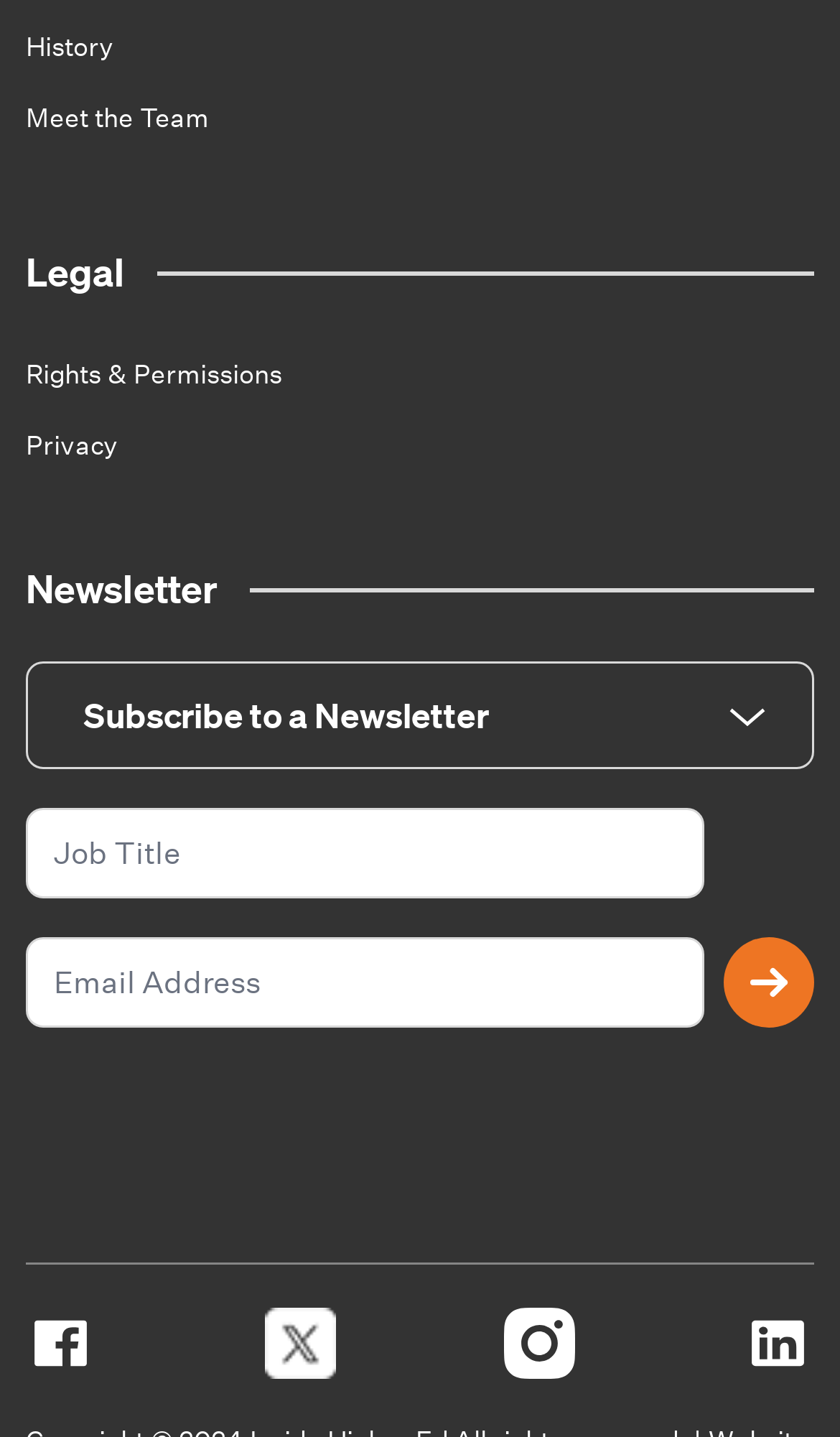Provide a brief response to the question below using one word or phrase:
What is the purpose of the two textboxes?

Subscribe to a Newsletter